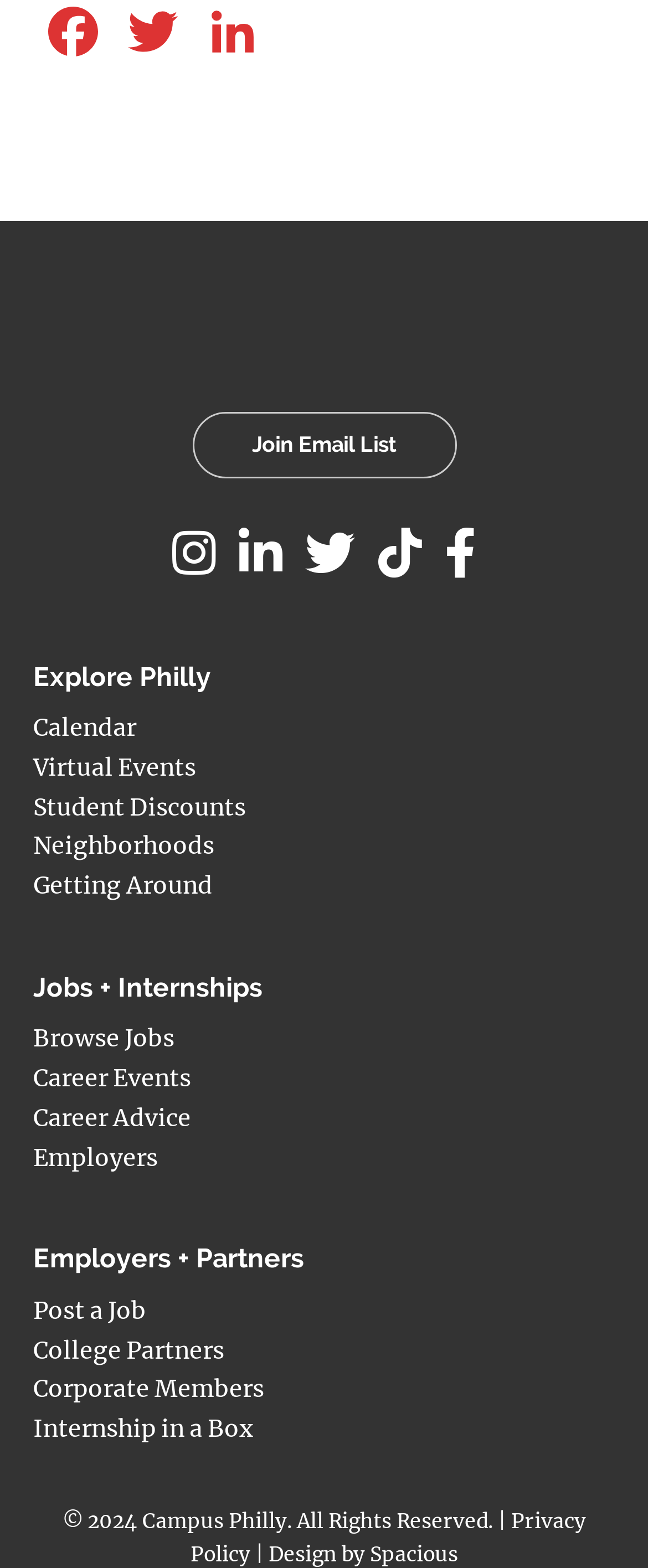Using the description: "Spacious", identify the bounding box of the corresponding UI element in the screenshot.

[0.571, 0.984, 0.706, 0.999]